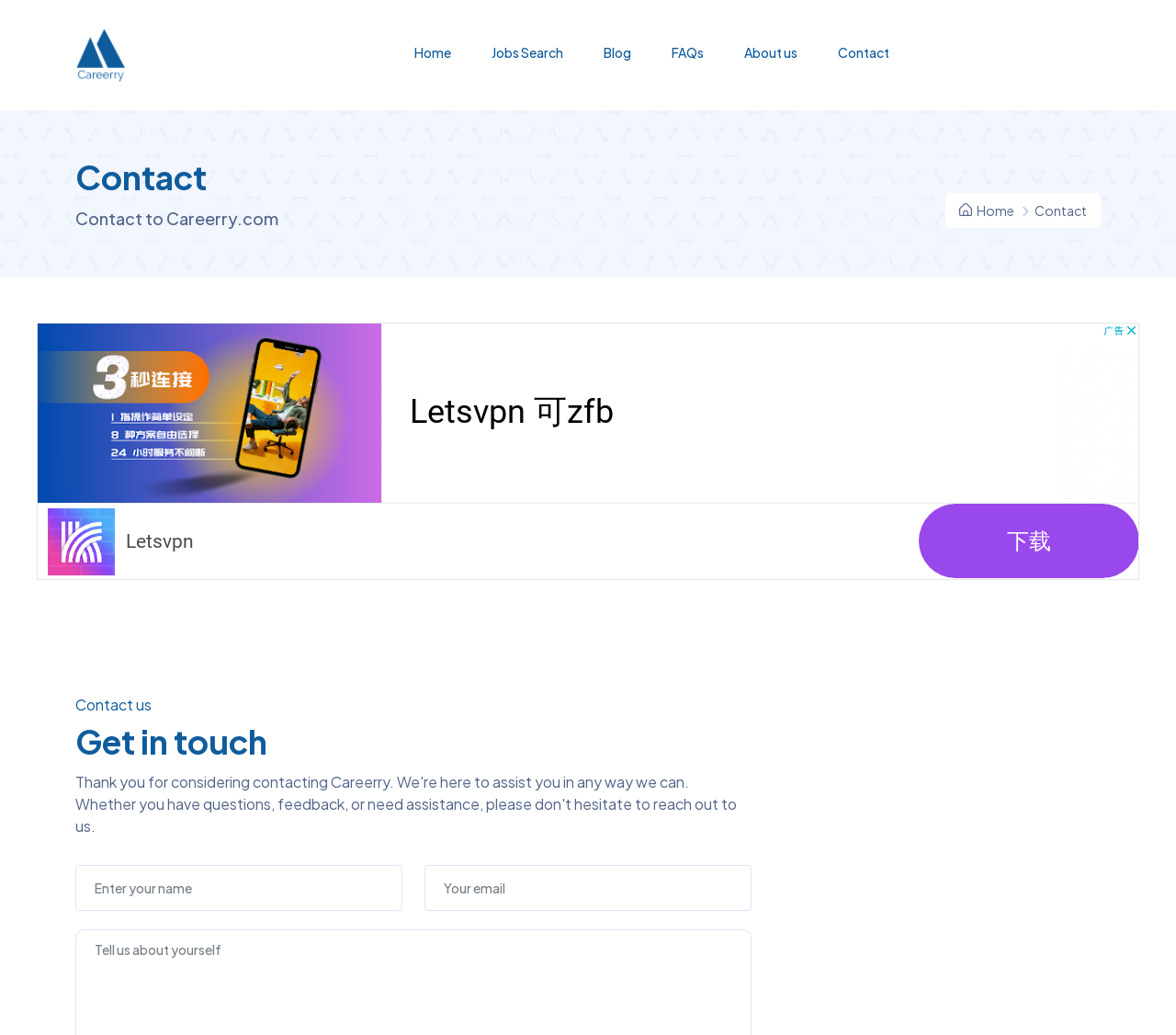Please reply to the following question with a single word or a short phrase:
Is there an image on the webpage?

Yes